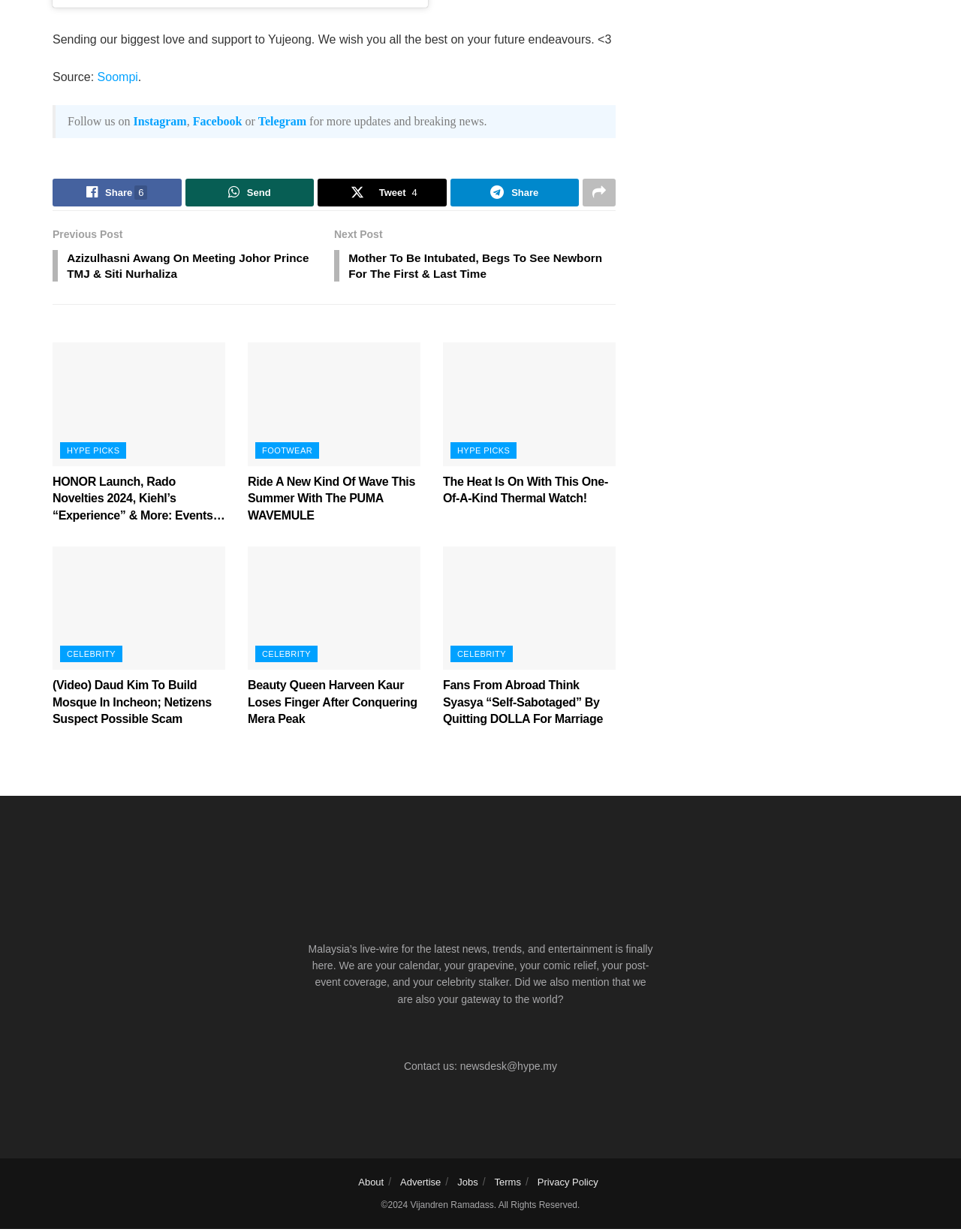Examine the image and give a thorough answer to the following question:
What social media platforms can users follow?

The website provides links to its social media profiles, including Instagram, Facebook, and Telegram, allowing users to follow and stay updated with the latest news and trends.